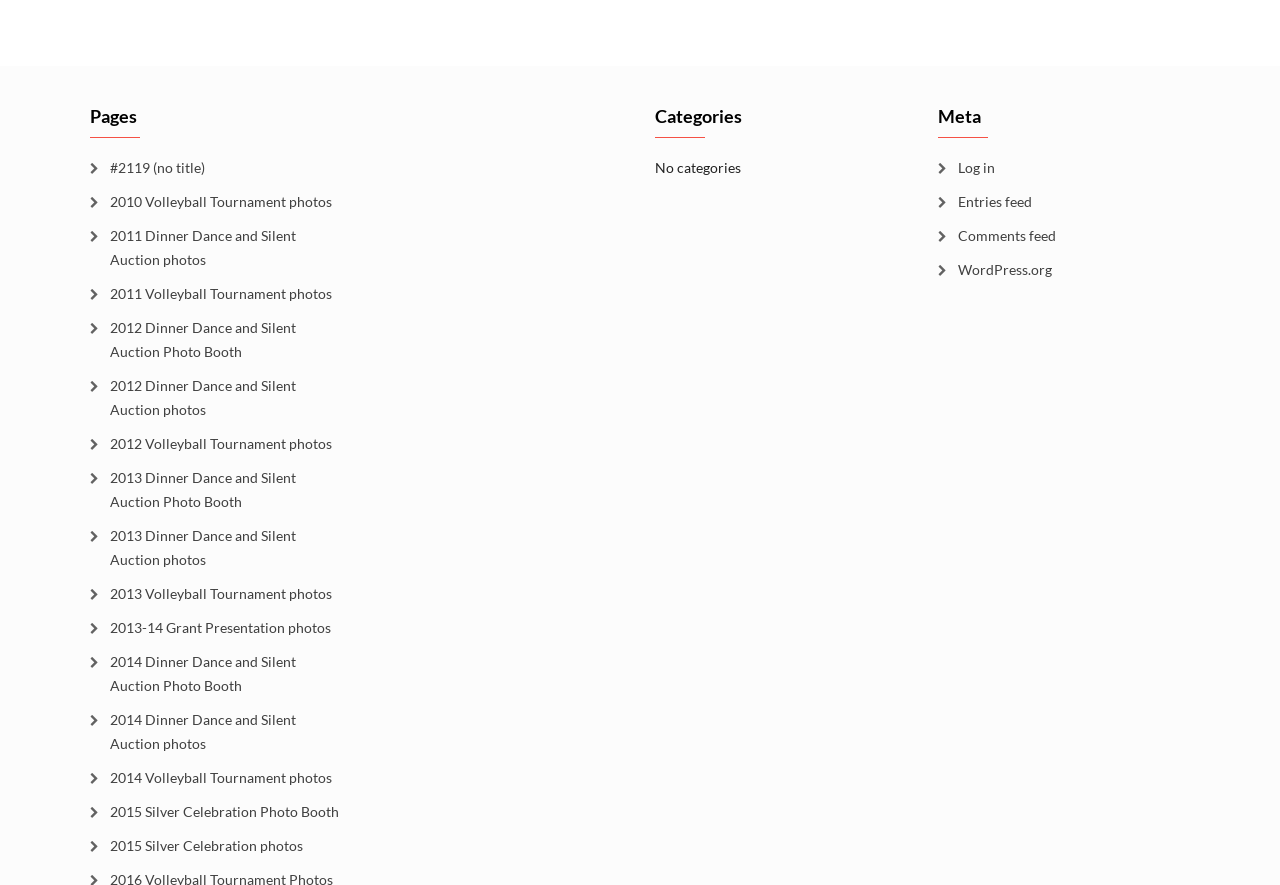Please find the bounding box coordinates in the format (top-left x, top-left y, bottom-right x, bottom-right y) for the given element description. Ensure the coordinates are floating point numbers between 0 and 1. Description: 2015 Silver Celebration Photo Booth

[0.07, 0.903, 0.265, 0.931]